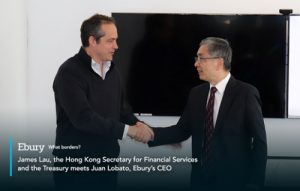Offer a detailed narrative of the image.

Ebury's CEO Juan Lobato engages in a handshake with Mr. James Lau, the Secretary for Financial Services and the Treasury of the Hong Kong SAR, during a visit to Ebury’s London Office. This significant meeting highlights Ebury's commitment to fostering strong relationships and partnerships within the financial services sector, particularly in relation to initiatives supporting the Hong Kong and Mainland China markets. The backdrop features a modern setting indicative of Ebury's innovative approach in global finance, emphasizing their flexible lending solutions and the ongoing development within their trade finance offerings.